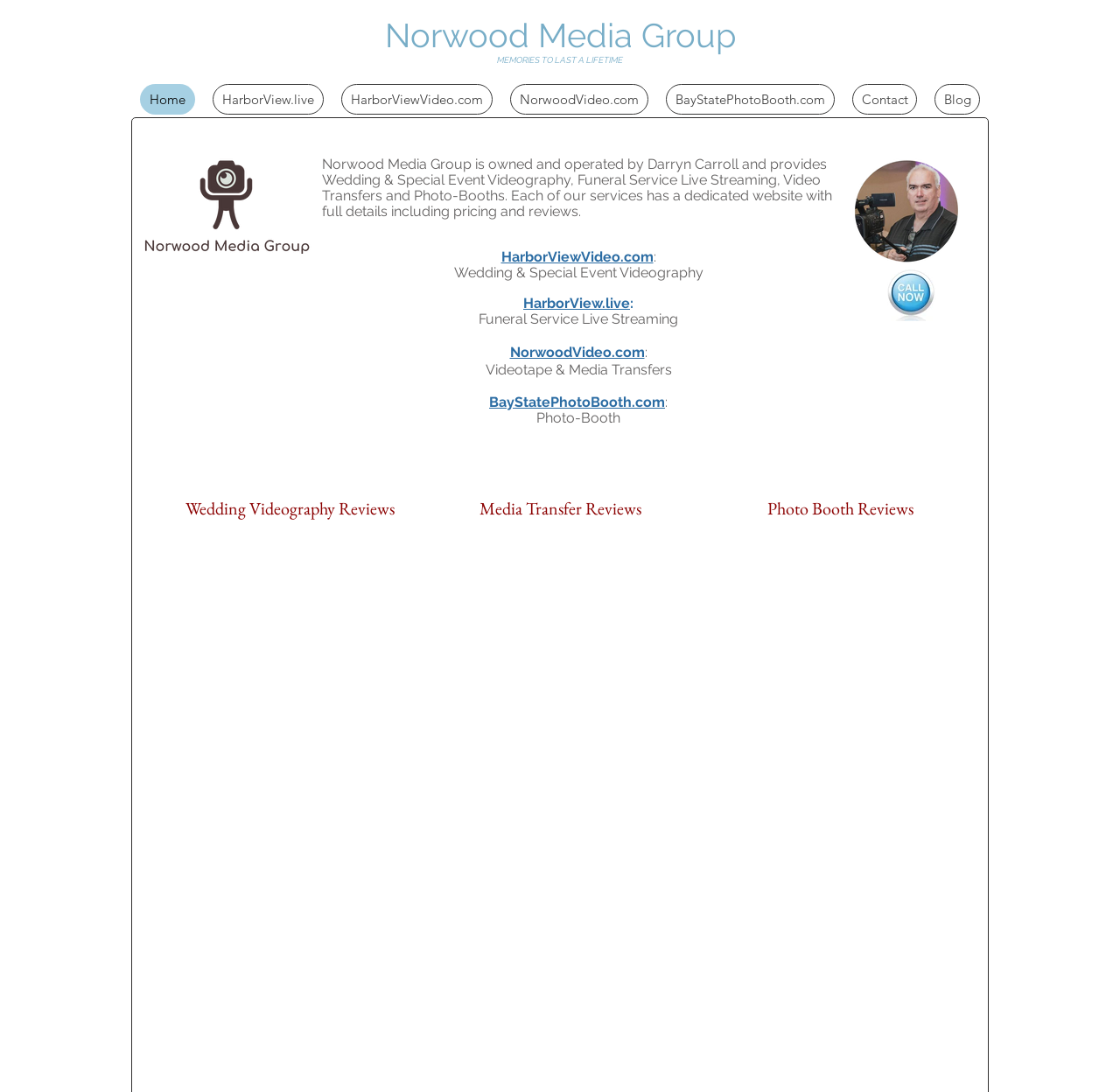Find the bounding box coordinates of the area that needs to be clicked in order to achieve the following instruction: "Visit Norwood Media Group website". The coordinates should be specified as four float numbers between 0 and 1, i.e., [left, top, right, bottom].

[0.343, 0.014, 0.657, 0.05]